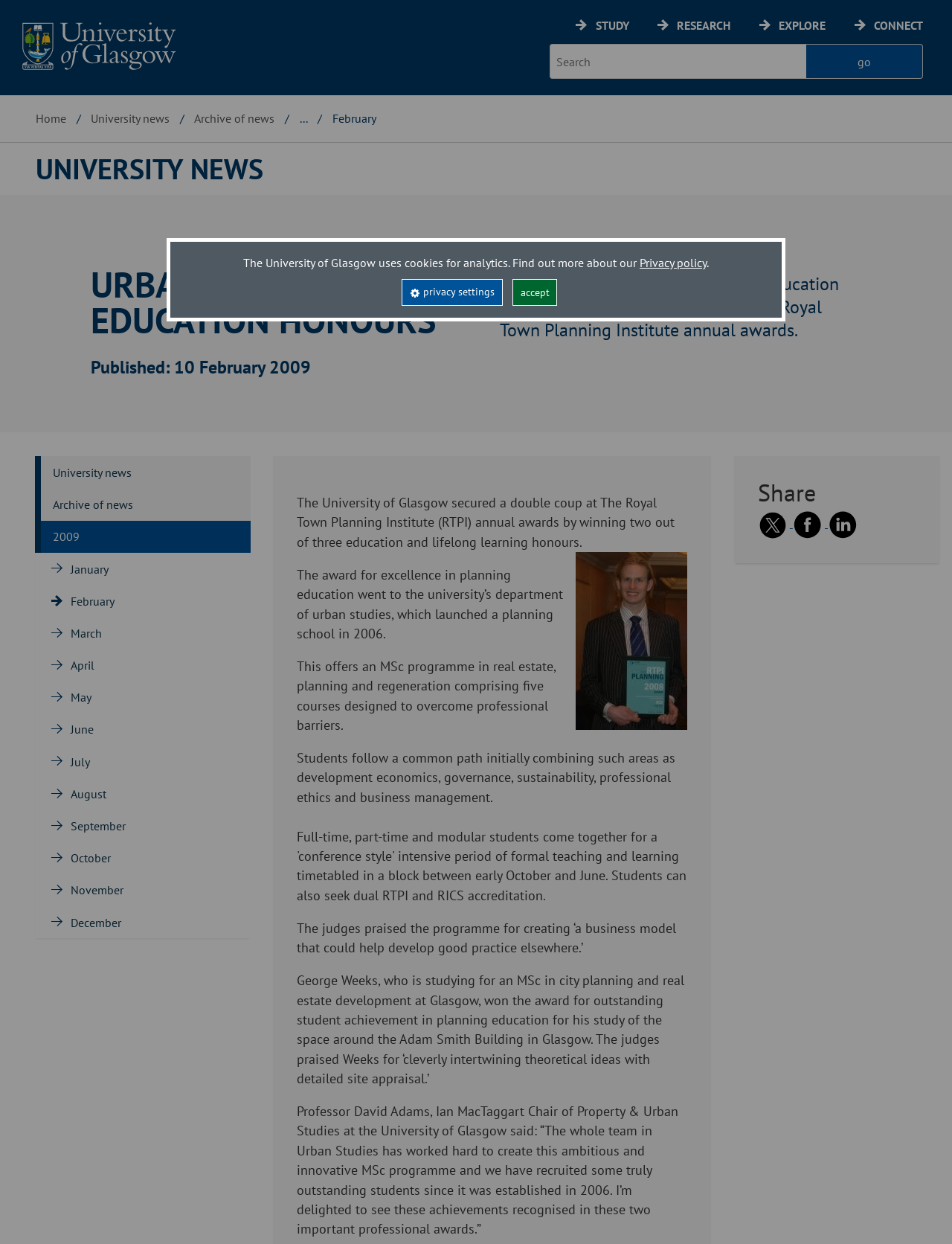Show the bounding box coordinates of the region that should be clicked to follow the instruction: "View the archive of news."

[0.204, 0.089, 0.289, 0.101]